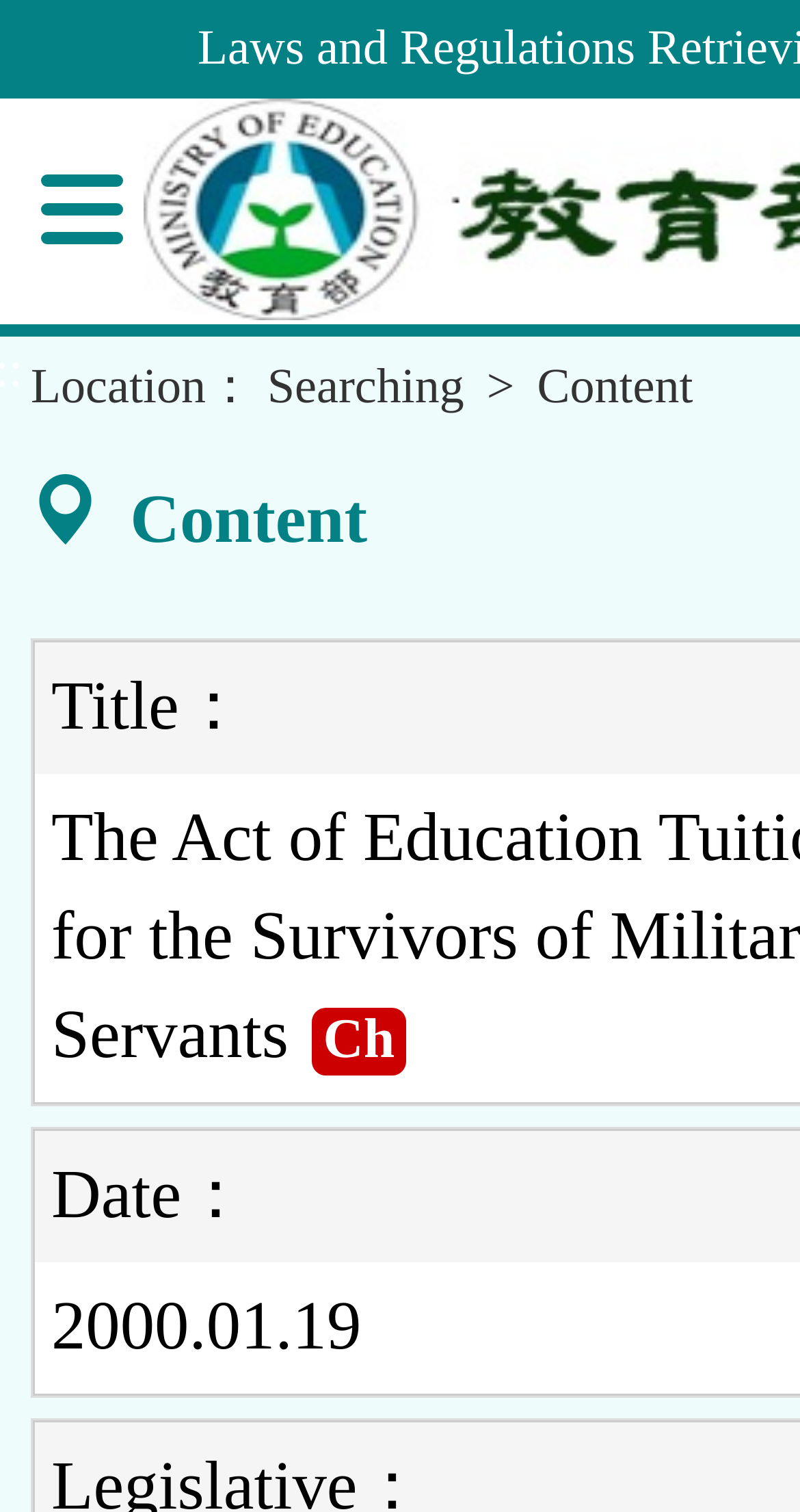Identify the bounding box coordinates for the UI element that matches this description: "Toggle navigation".

[0.026, 0.103, 0.179, 0.174]